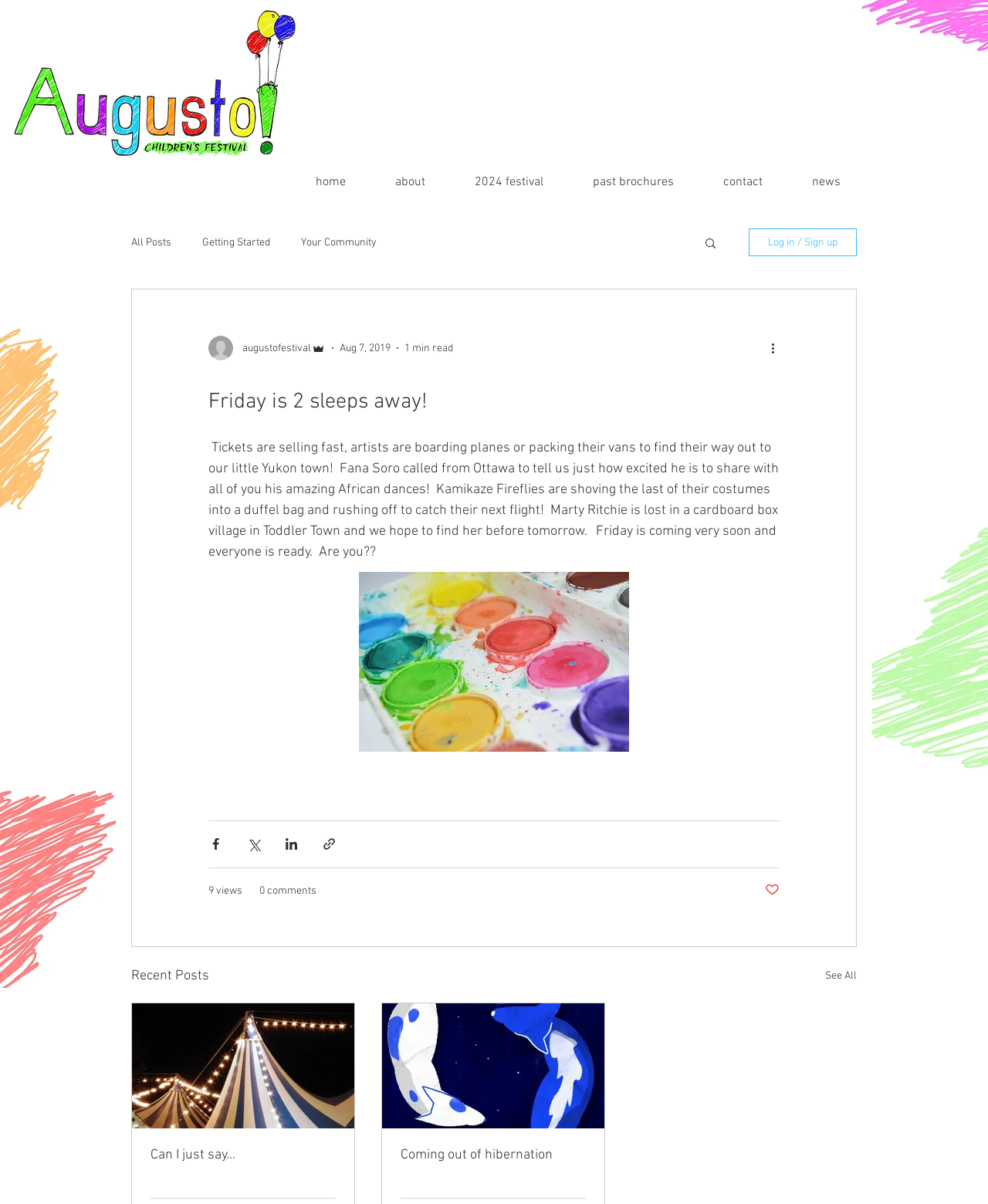Determine the bounding box coordinates of the region that needs to be clicked to achieve the task: "Click the 'home' link".

[0.28, 0.14, 0.362, 0.163]